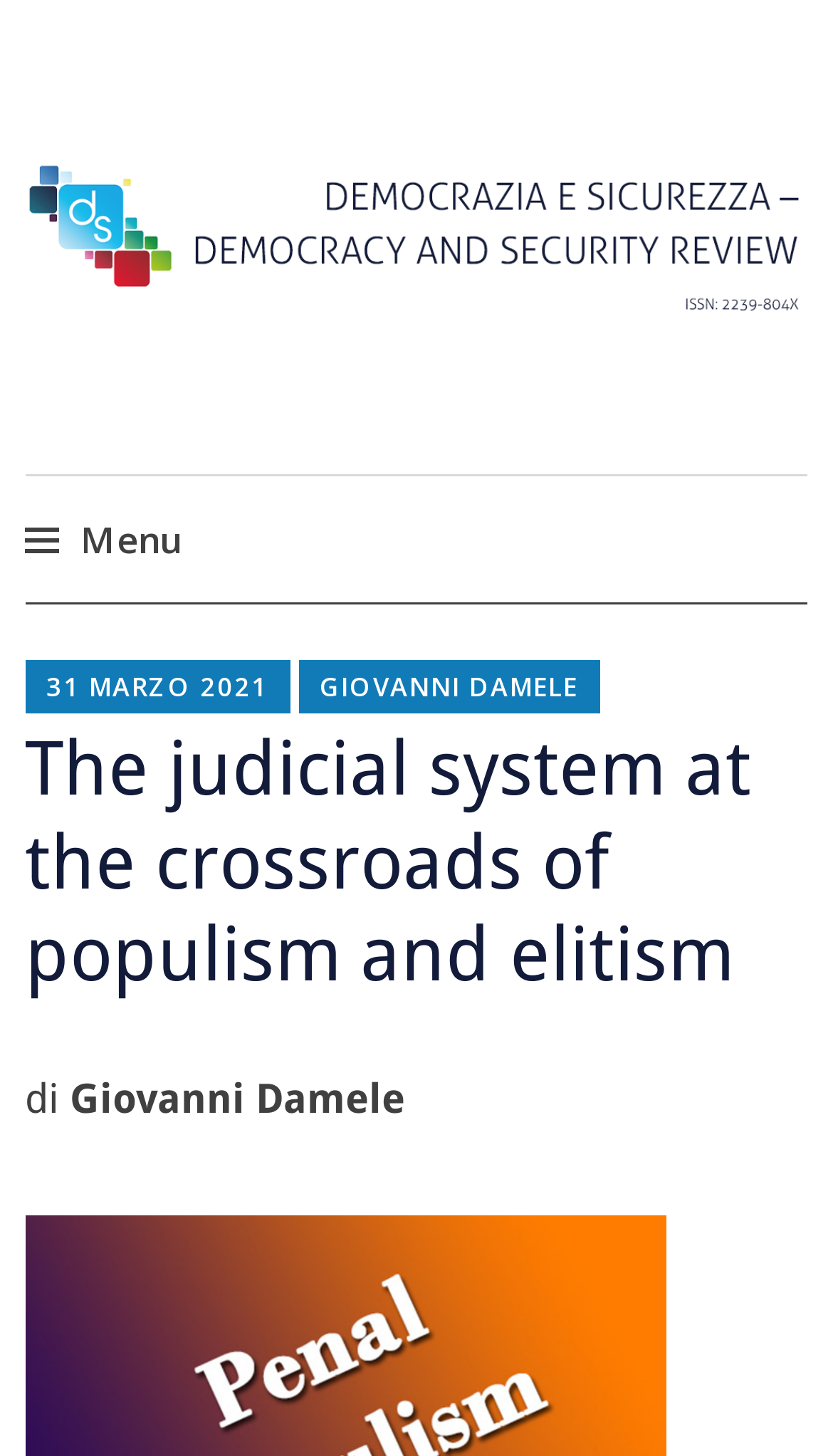Who is the author of the latest article?
Provide a one-word or short-phrase answer based on the image.

Giovanni Damele